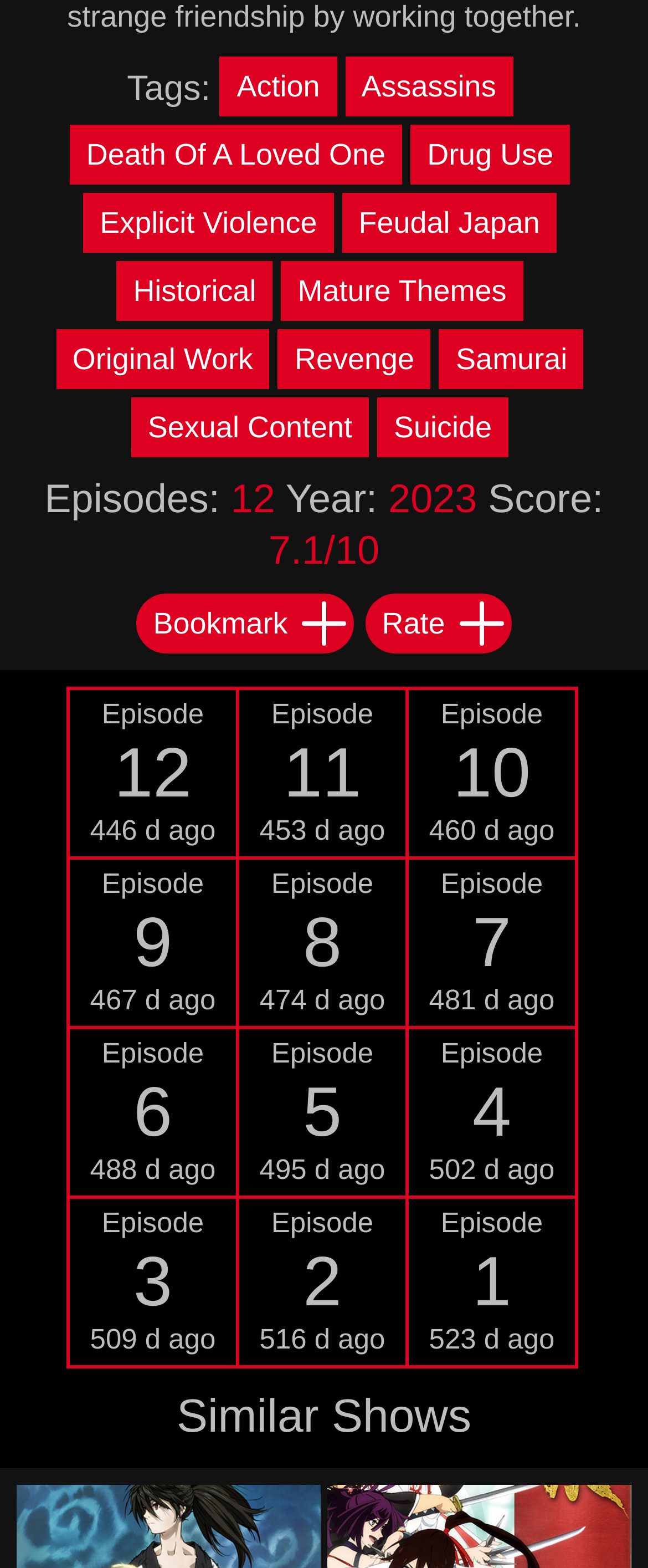What is the score of the show?
Based on the visual information, provide a detailed and comprehensive answer.

I found the answer by looking at the 'Score:' section, where it says '7.1/10' next to it.